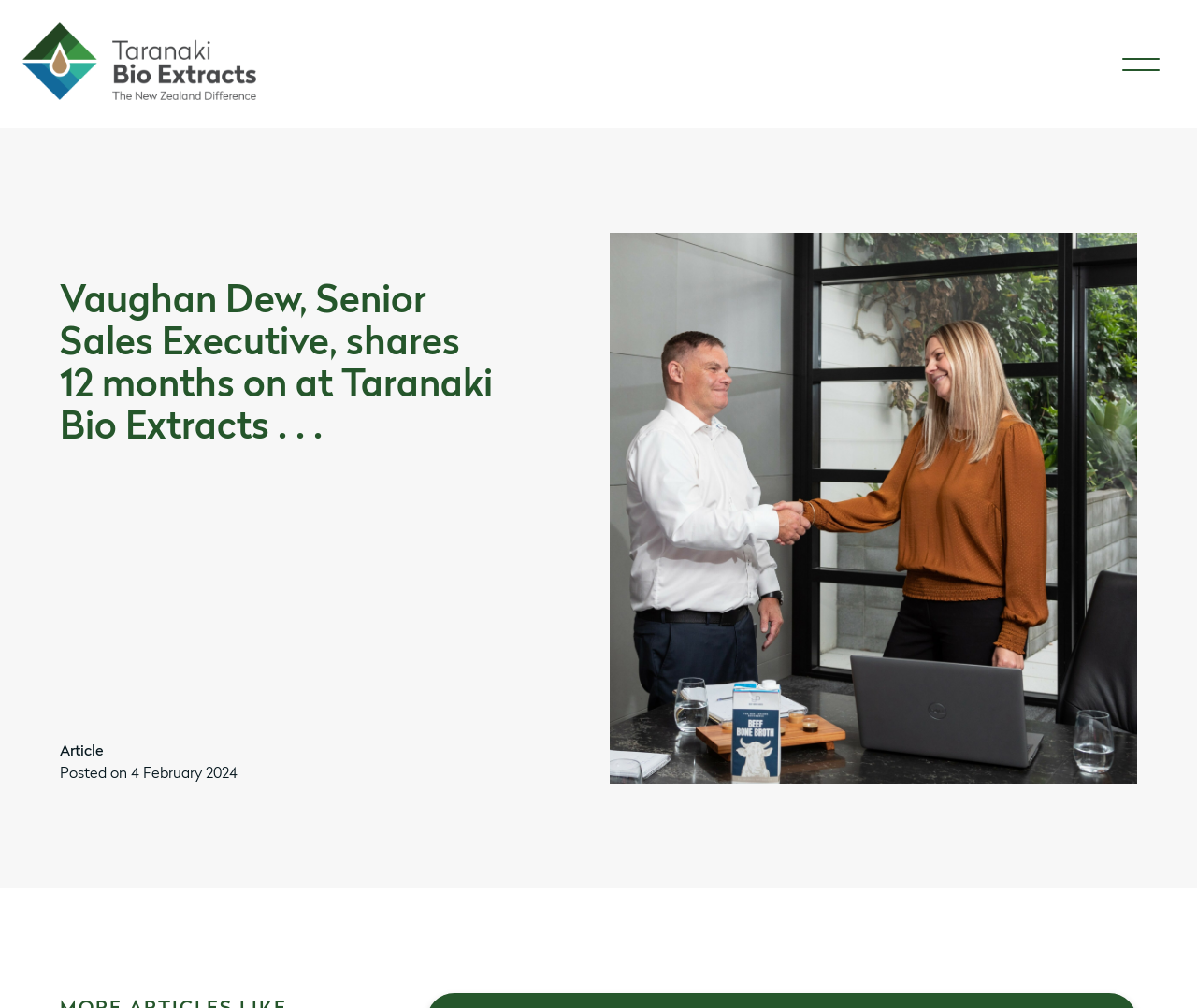Answer the following query with a single word or phrase:
How many links are there in the navigation section?

4